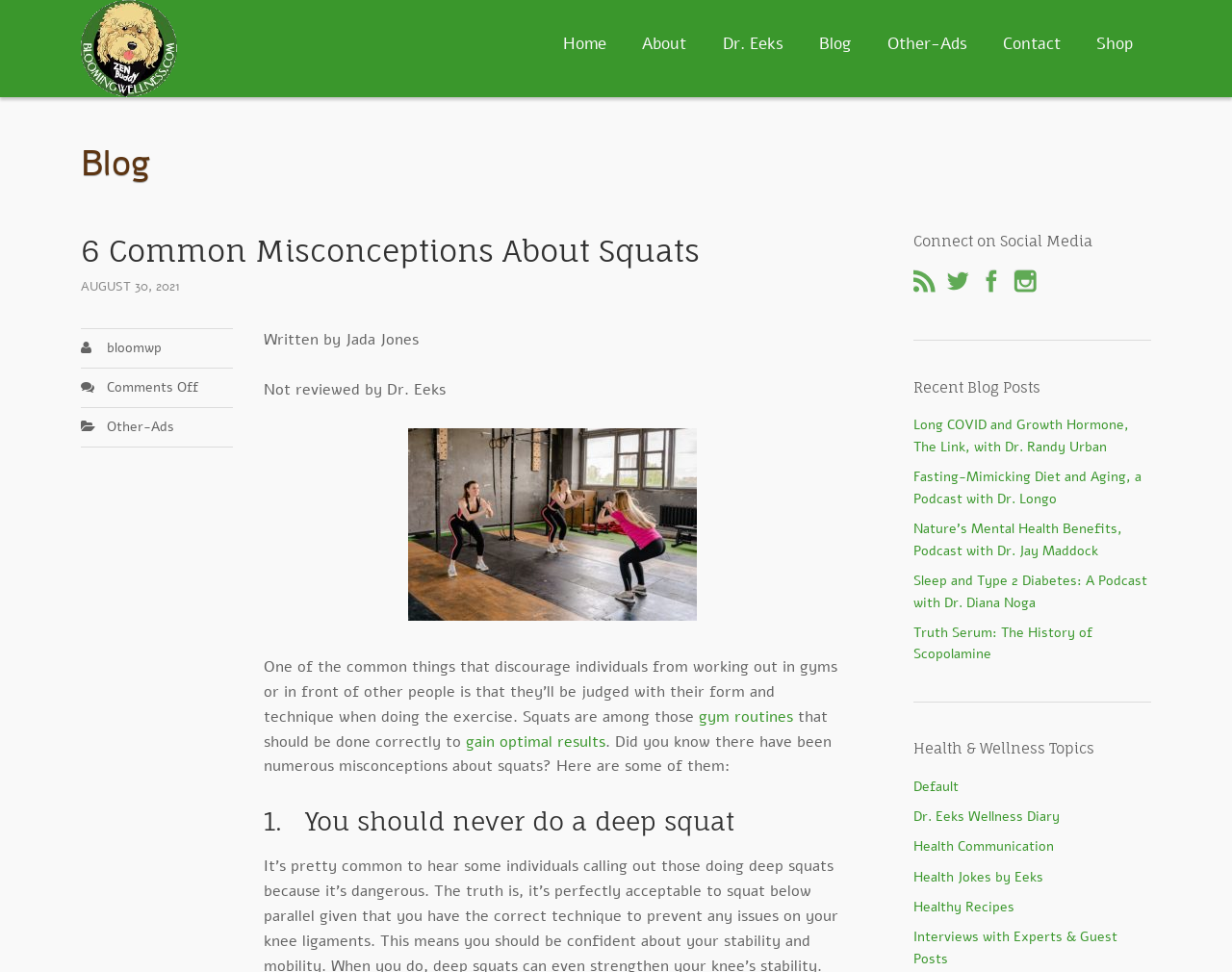Please identify the bounding box coordinates of where to click in order to follow the instruction: "visit the shop".

[0.875, 0.0, 0.934, 0.091]